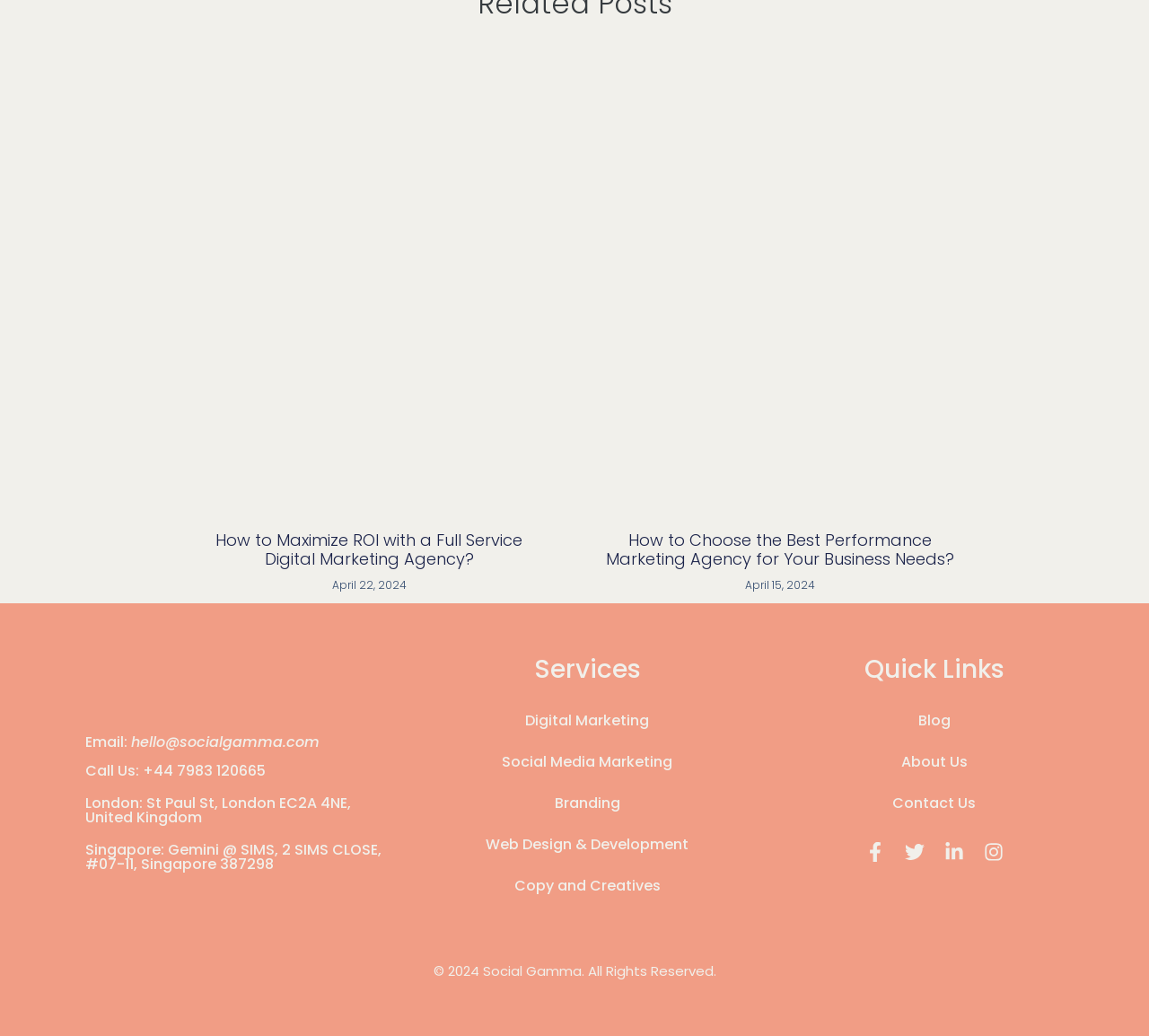Provide a one-word or brief phrase answer to the question:
What are the locations of the agency's offices?

London and Singapore